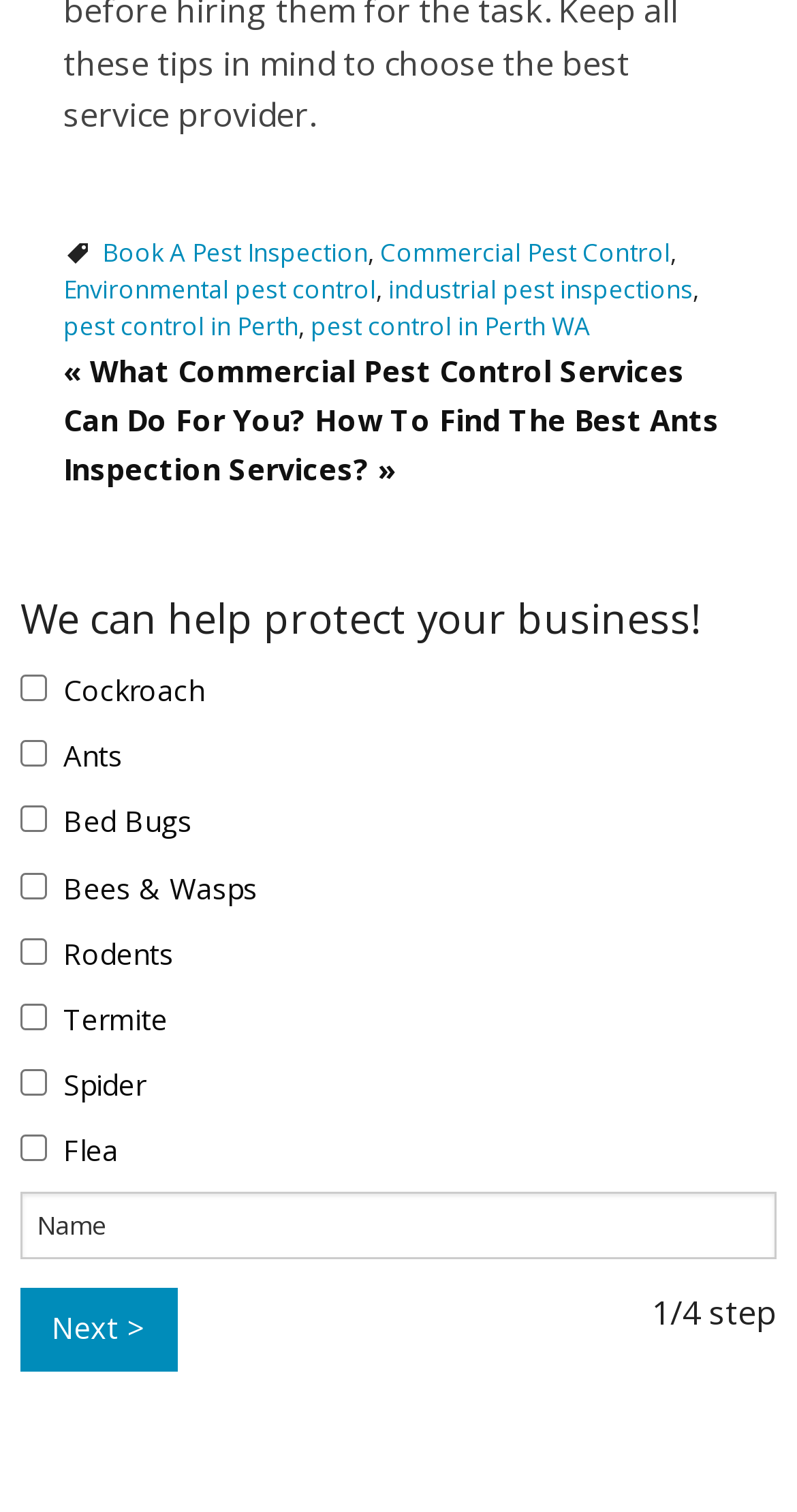Locate the bounding box coordinates of the element's region that should be clicked to carry out the following instruction: "Click on 'Commercial Pest Control'". The coordinates need to be four float numbers between 0 and 1, i.e., [left, top, right, bottom].

[0.477, 0.155, 0.841, 0.178]